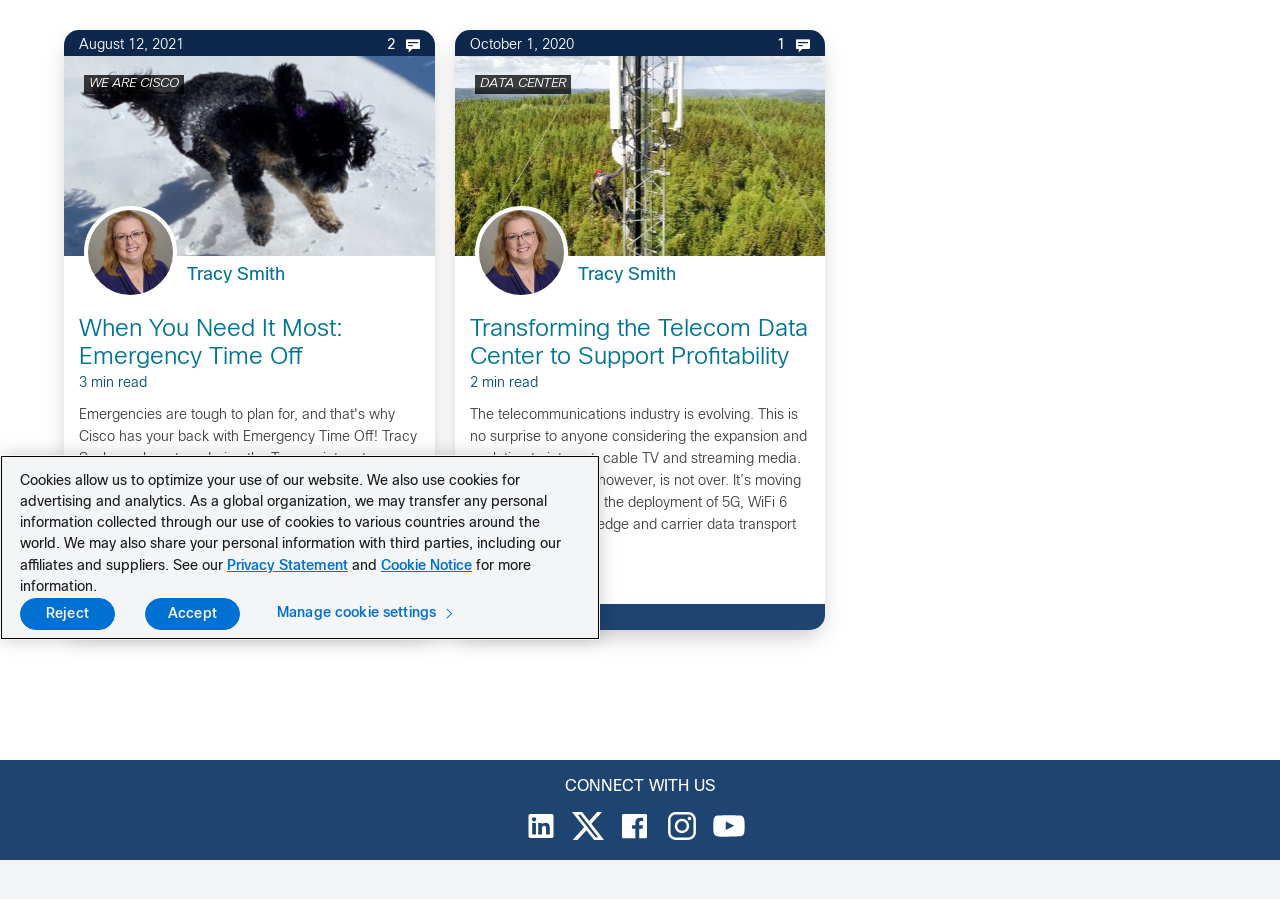Given the description: "parent_node: October 1, 2020", determine the bounding box coordinates of the UI element. The coordinates should be formatted as four float numbers between 0 and 1, [left, top, right, bottom].

[0.355, 0.062, 0.645, 0.284]